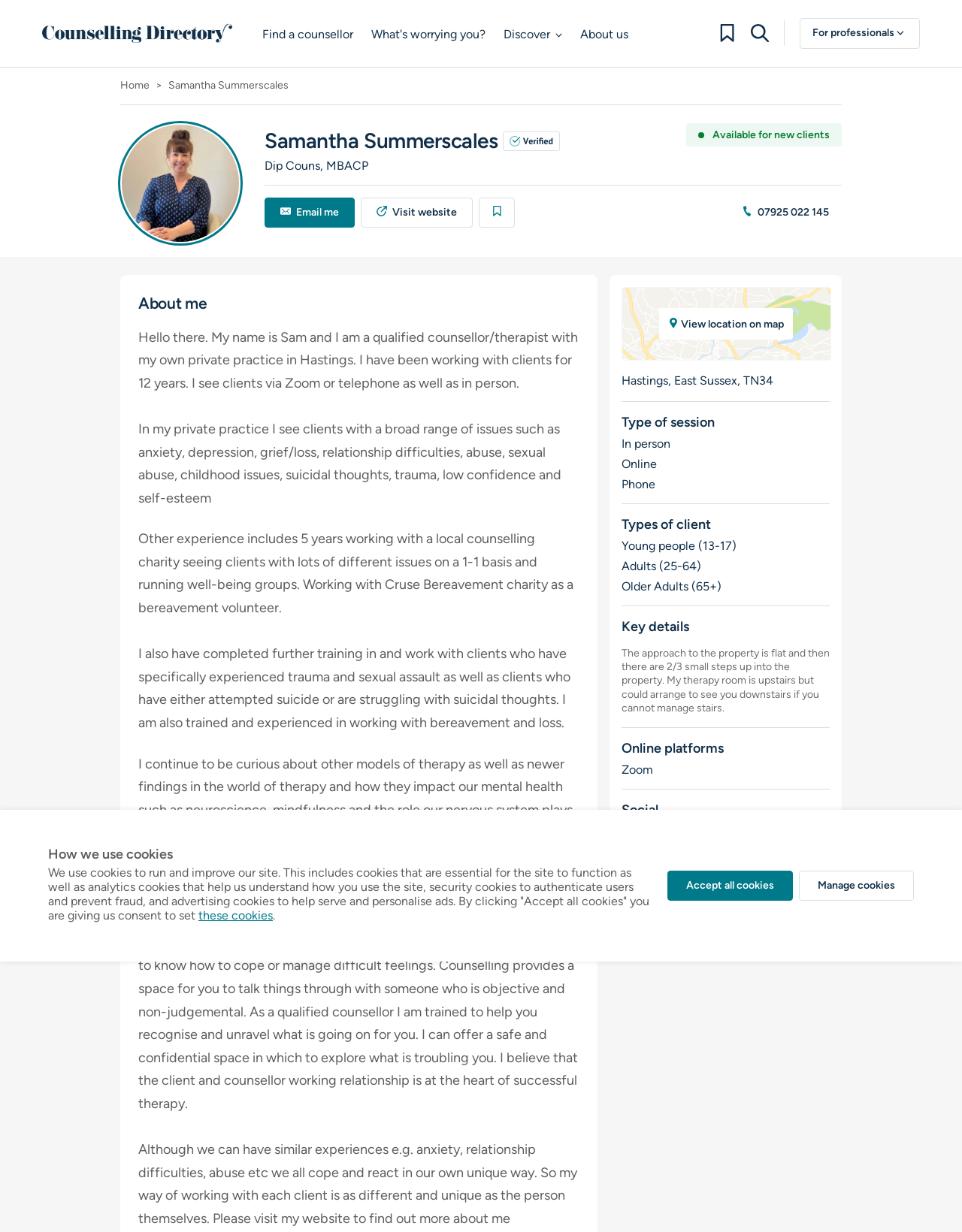What is the platform used for online sessions?
Answer the question with a single word or phrase derived from the image.

Zoom